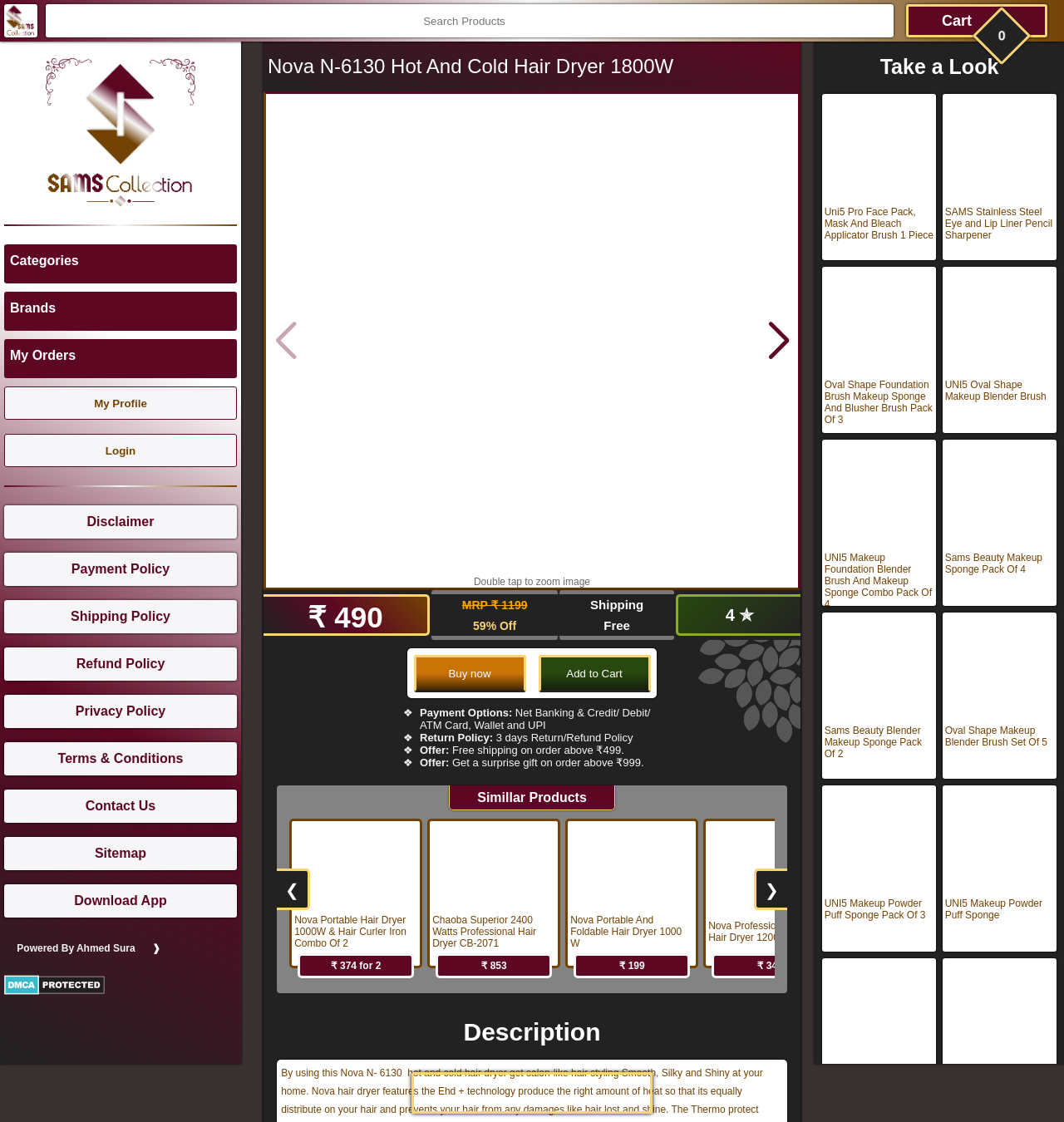Provide the bounding box coordinates for the area that should be clicked to complete the instruction: "View similar products".

[0.422, 0.7, 0.578, 0.722]